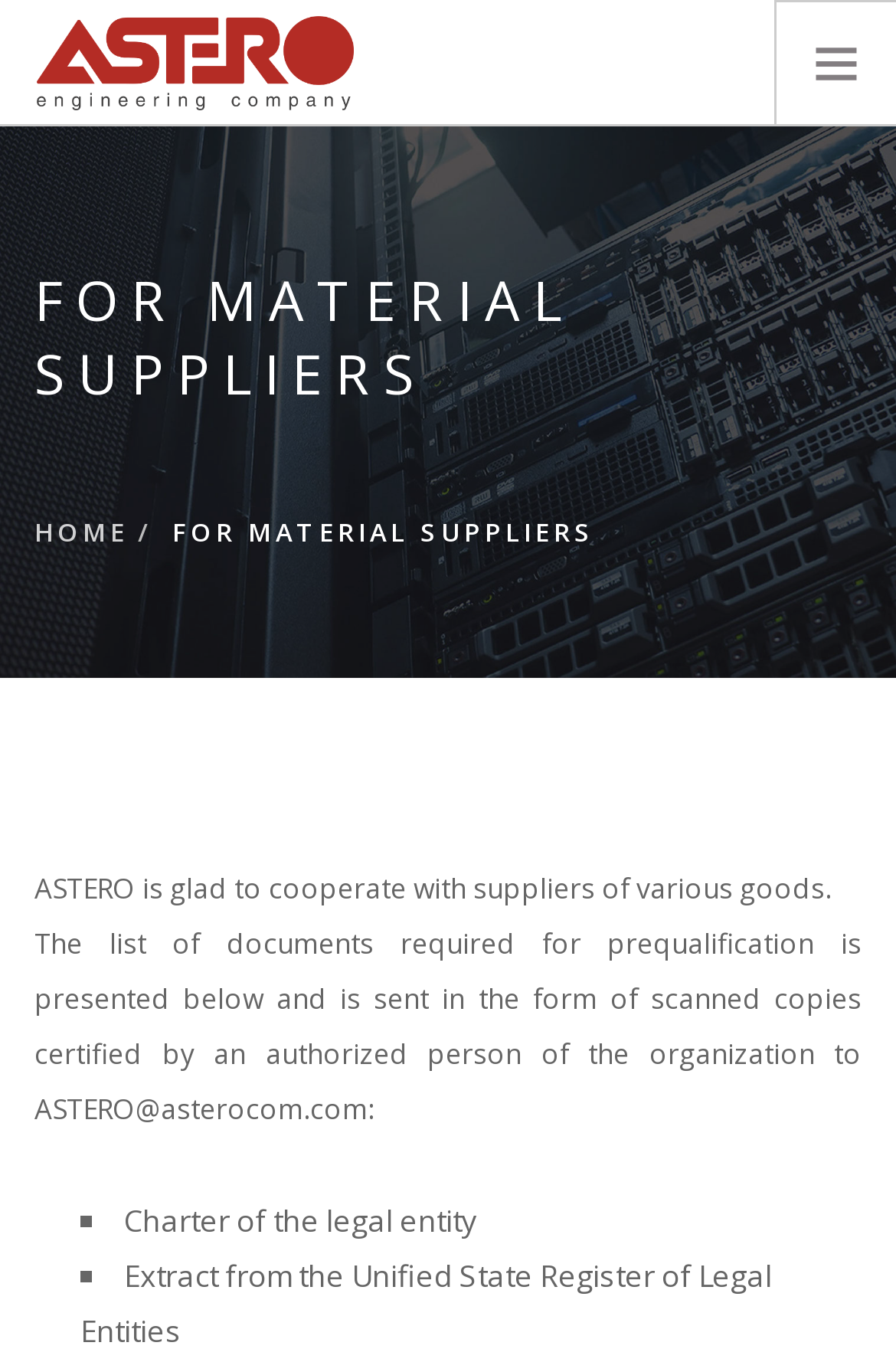Please determine the bounding box coordinates of the area that needs to be clicked to complete this task: 'go to ABOUT ASTERO page'. The coordinates must be four float numbers between 0 and 1, formatted as [left, top, right, bottom].

[0.041, 0.121, 0.918, 0.175]